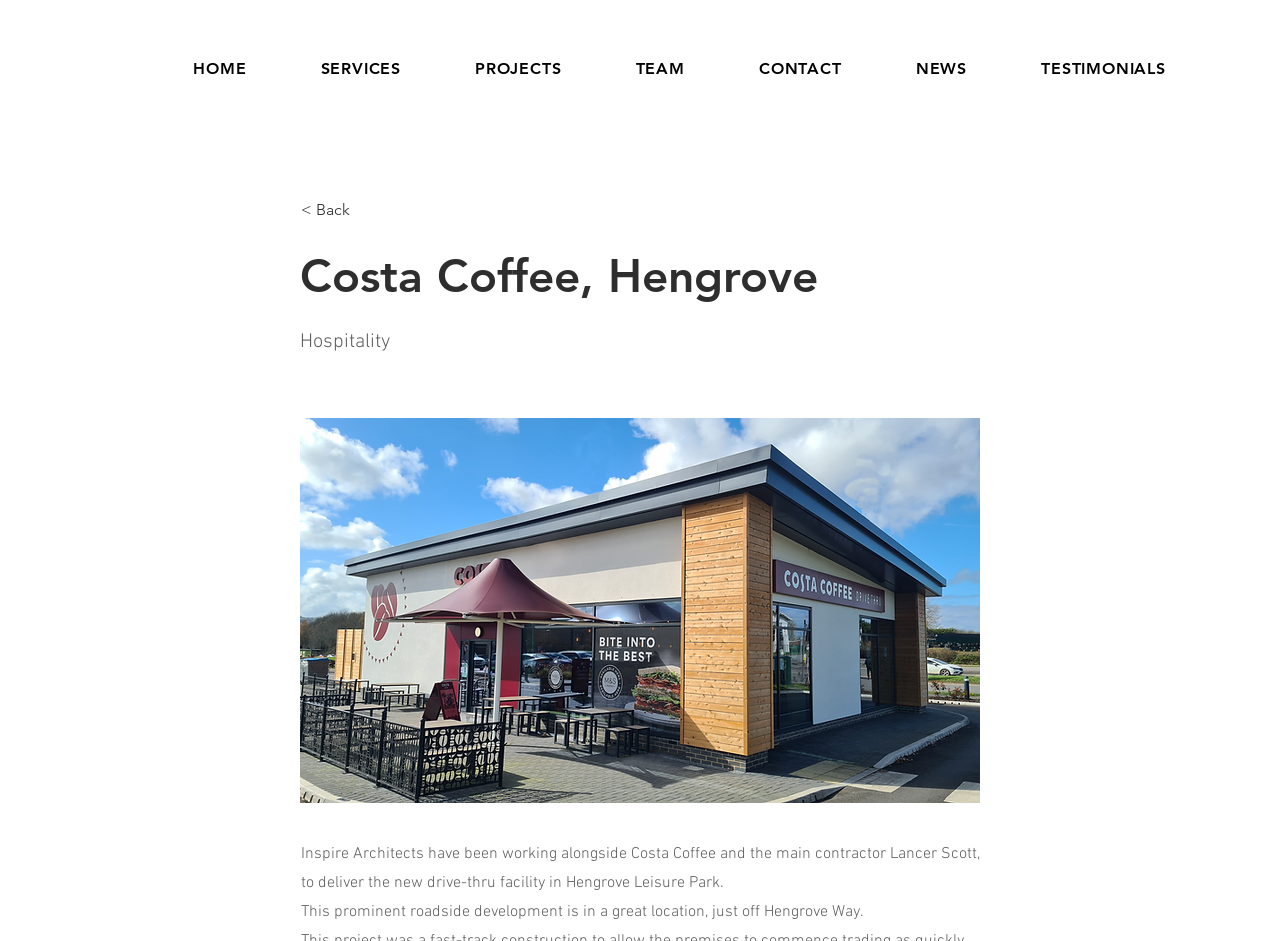Please specify the bounding box coordinates of the element that should be clicked to execute the given instruction: 'view contact information'. Ensure the coordinates are four float numbers between 0 and 1, expressed as [left, top, right, bottom].

[0.582, 0.052, 0.669, 0.094]